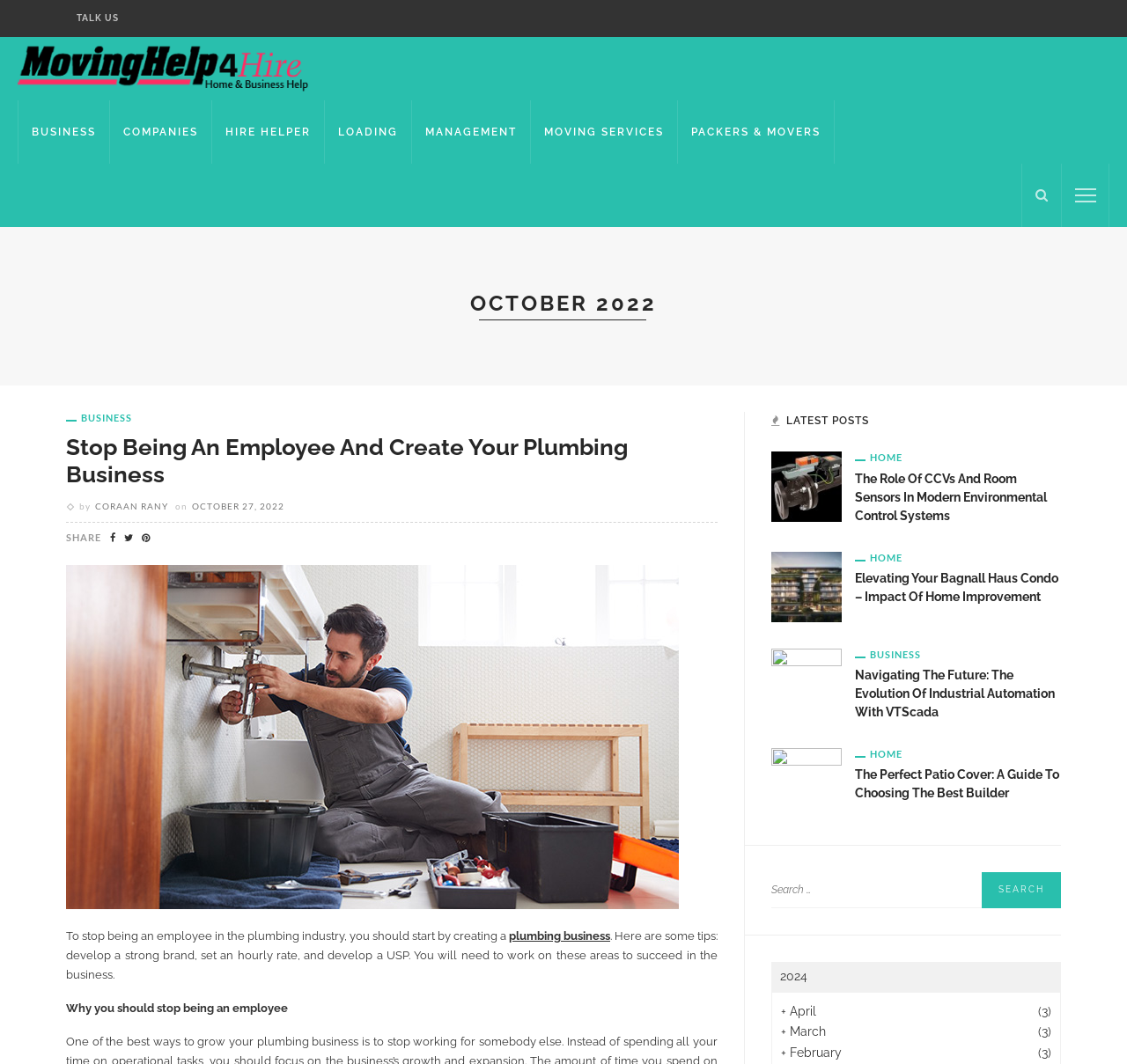From the element description: "Packers & Movers", extract the bounding box coordinates of the UI element. The coordinates should be expressed as four float numbers between 0 and 1, in the order [left, top, right, bottom].

[0.602, 0.094, 0.741, 0.154]